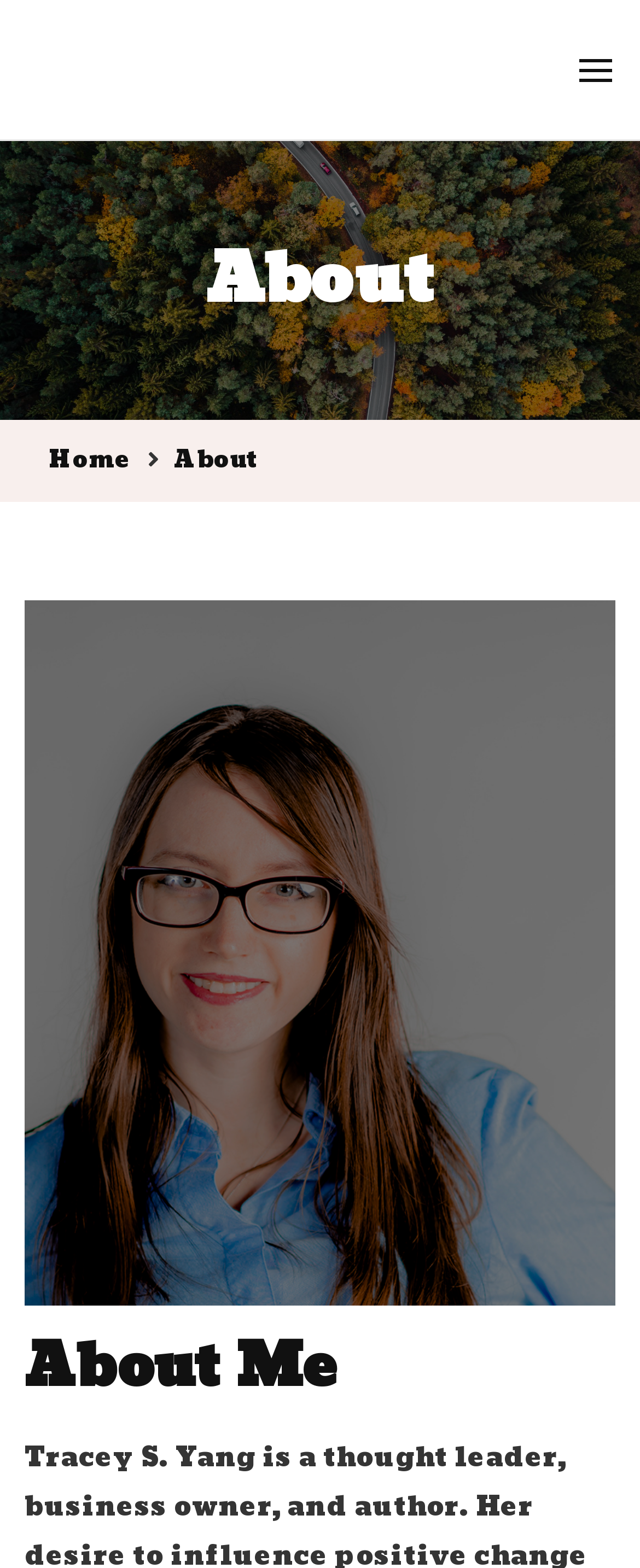Using the description: "Home", identify the bounding box of the corresponding UI element in the screenshot.

[0.077, 0.278, 0.203, 0.309]